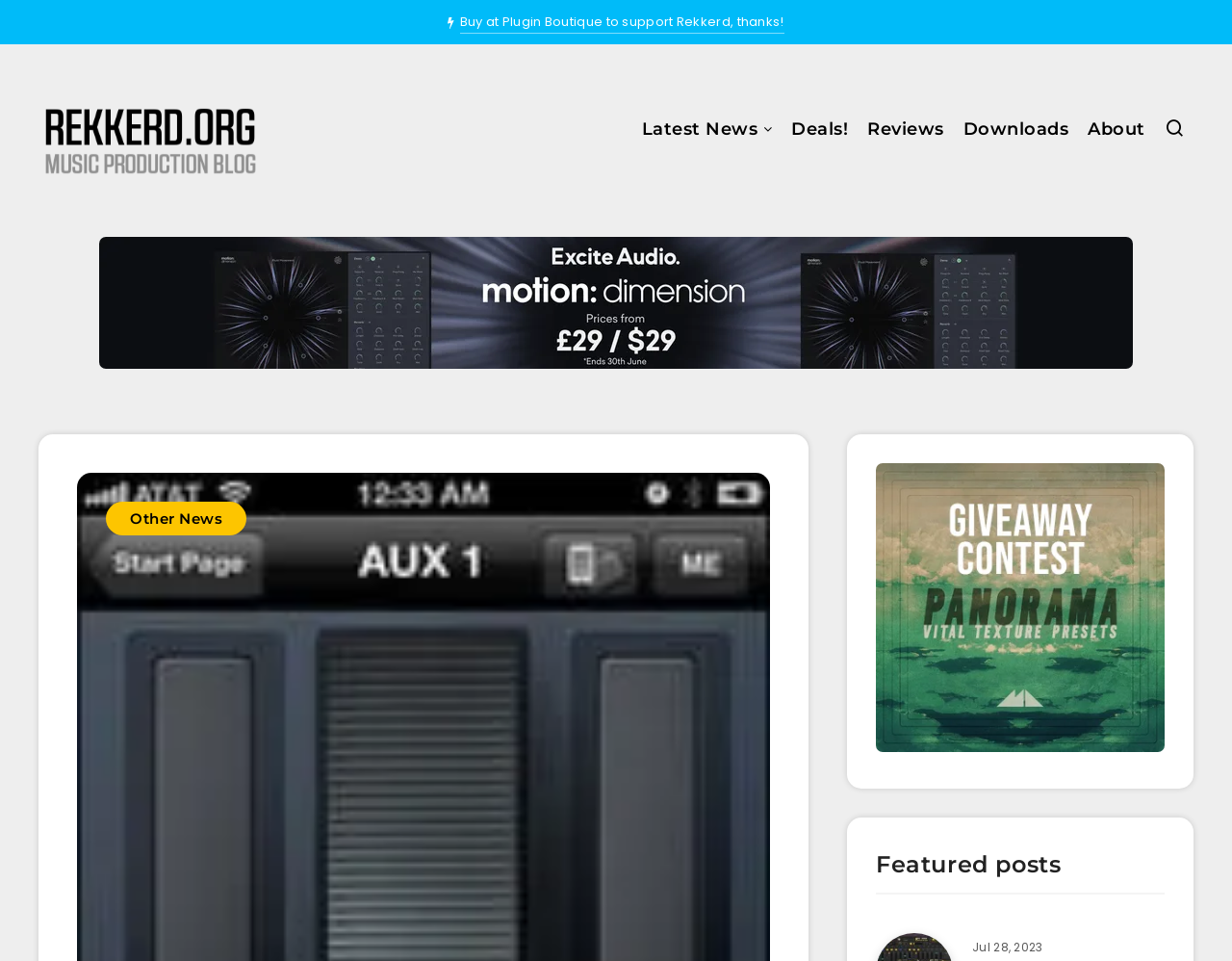Identify the bounding box coordinates of the element that should be clicked to fulfill this task: "Check the 'Latest News'". The coordinates should be provided as four float numbers between 0 and 1, i.e., [left, top, right, bottom].

[0.521, 0.121, 0.615, 0.152]